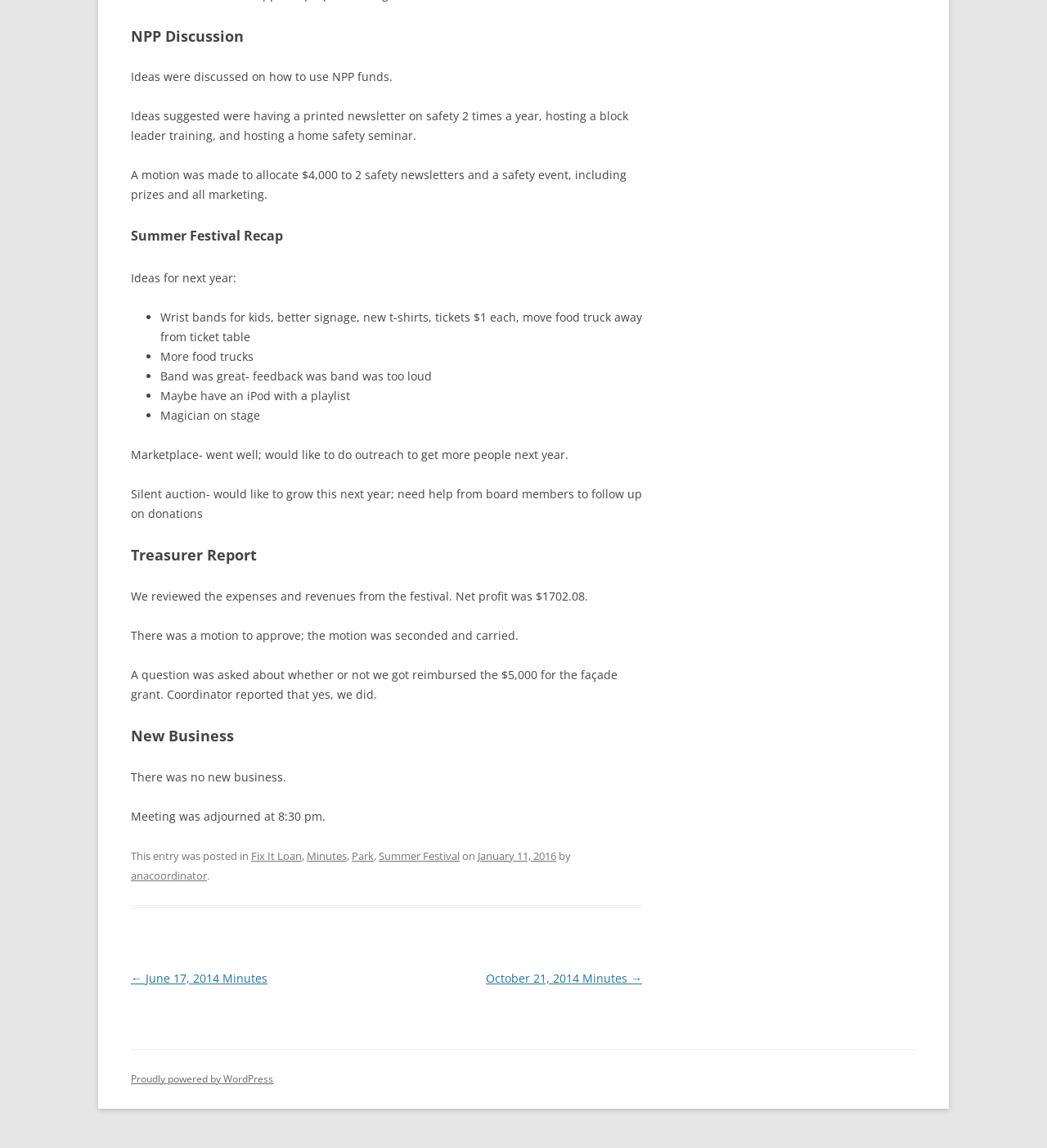Can you find the bounding box coordinates for the element that needs to be clicked to execute this instruction: "Search for something"? The coordinates should be given as four float numbers between 0 and 1, i.e., [left, top, right, bottom].

None